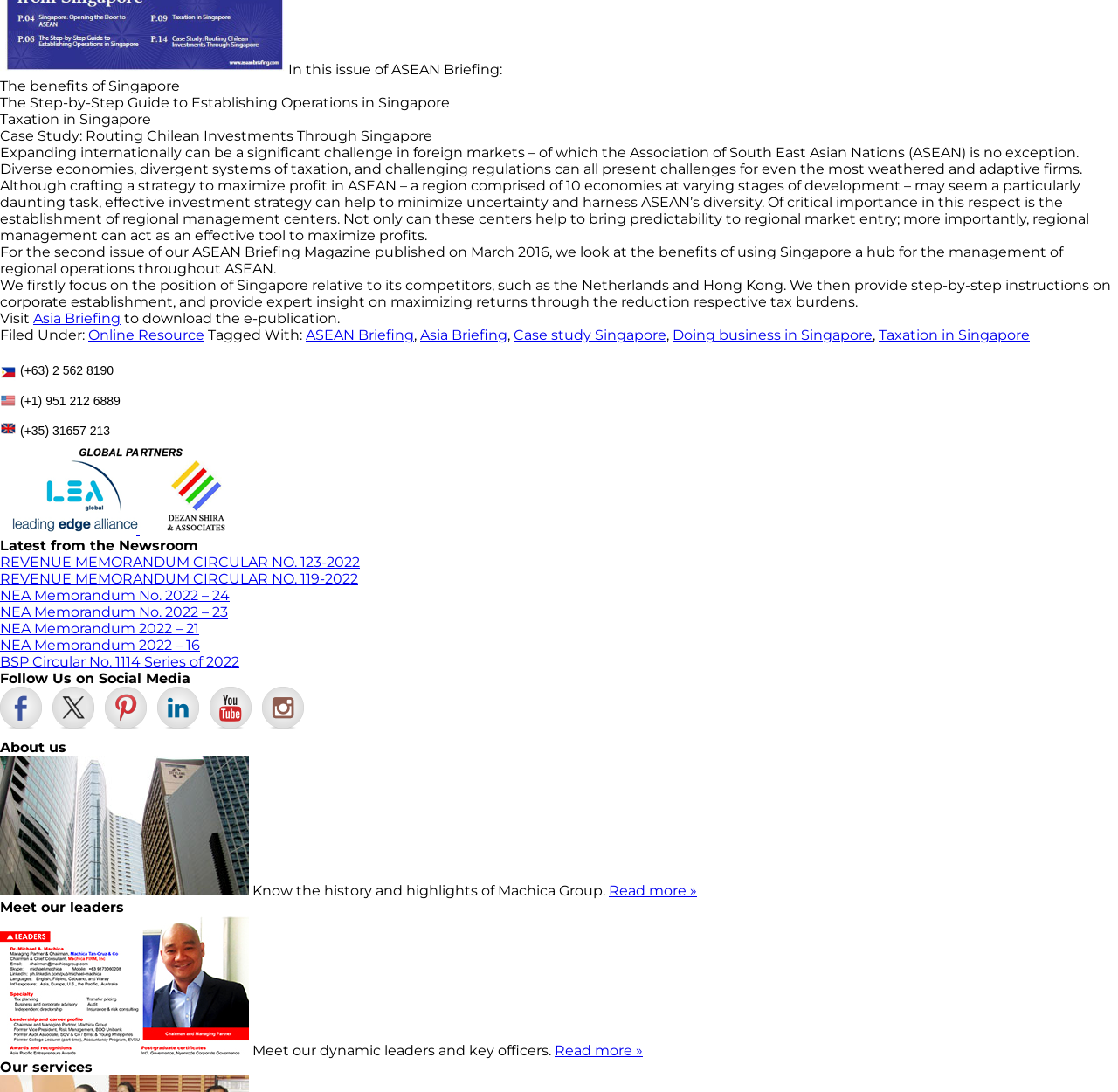Please determine the bounding box coordinates of the element's region to click in order to carry out the following instruction: "Read Complete Thyroid review". The coordinates should be four float numbers between 0 and 1, i.e., [left, top, right, bottom].

None